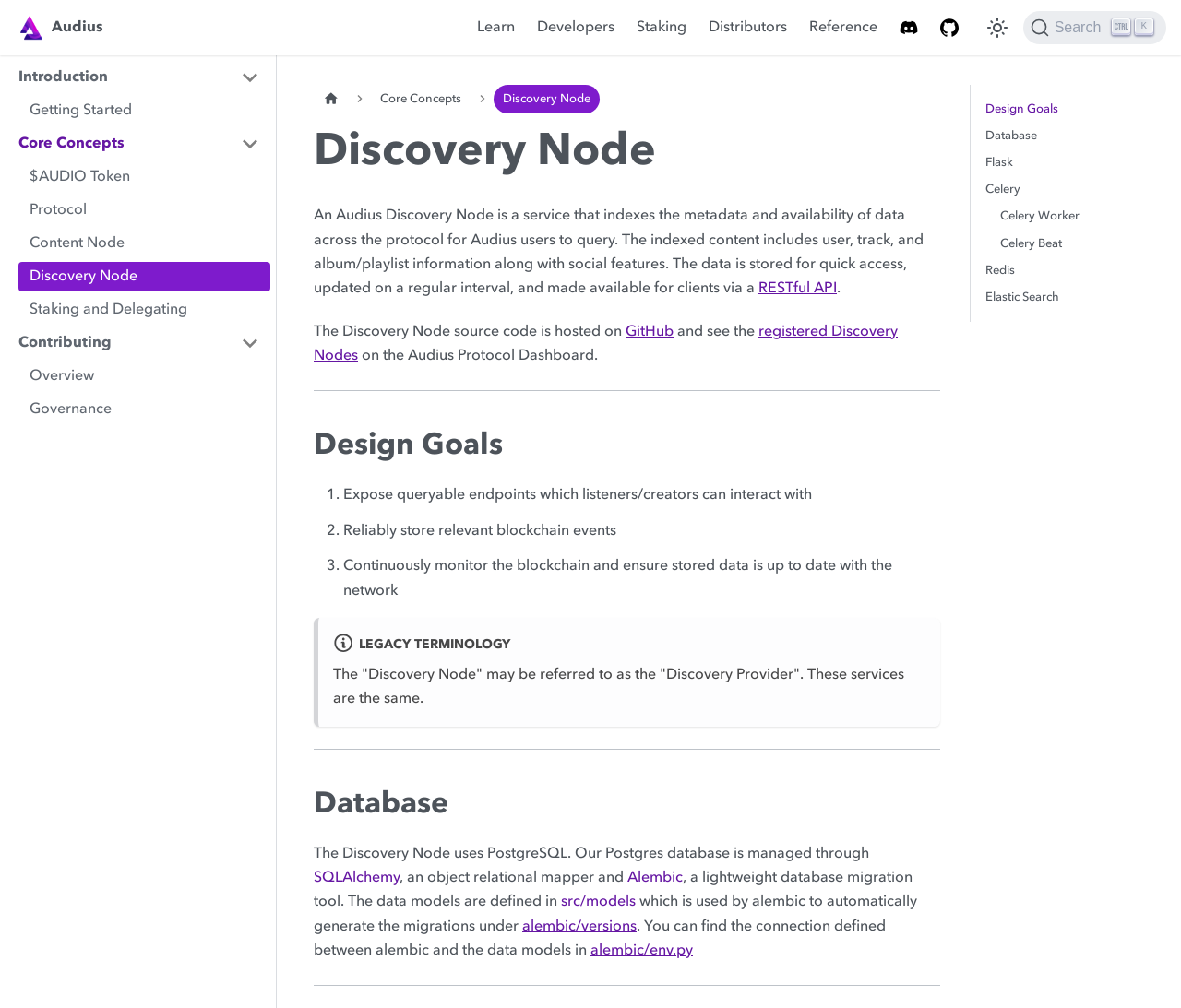Please identify the bounding box coordinates of the element I should click to complete this instruction: 'Click the Audius Logo'. The coordinates should be given as four float numbers between 0 and 1, like this: [left, top, right, bottom].

[0.012, 0.013, 0.038, 0.042]